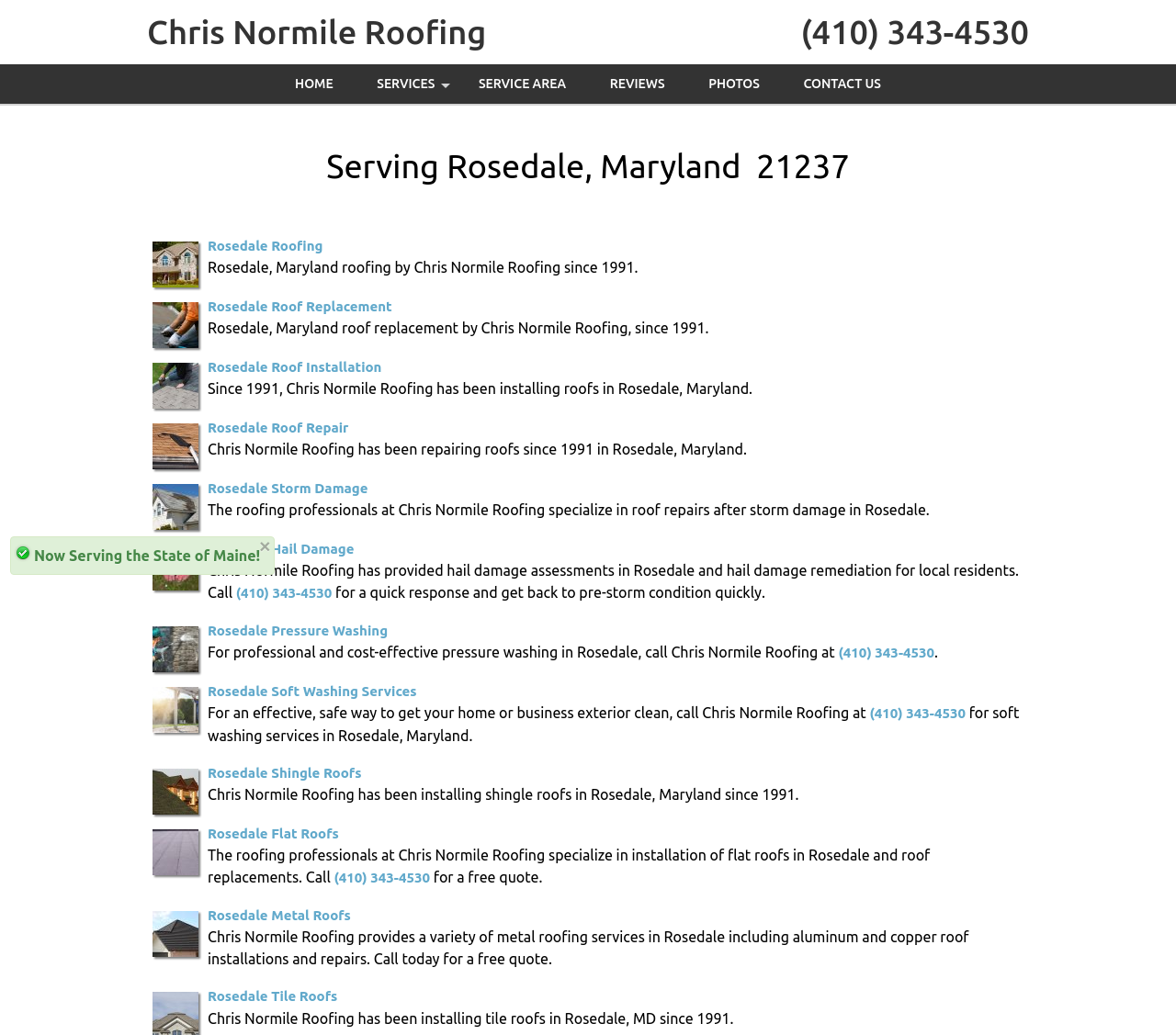Extract the bounding box coordinates for the HTML element that matches this description: "Rosedale Storm Damage". The coordinates should be four float numbers between 0 and 1, i.e., [left, top, right, bottom].

[0.177, 0.464, 0.313, 0.479]